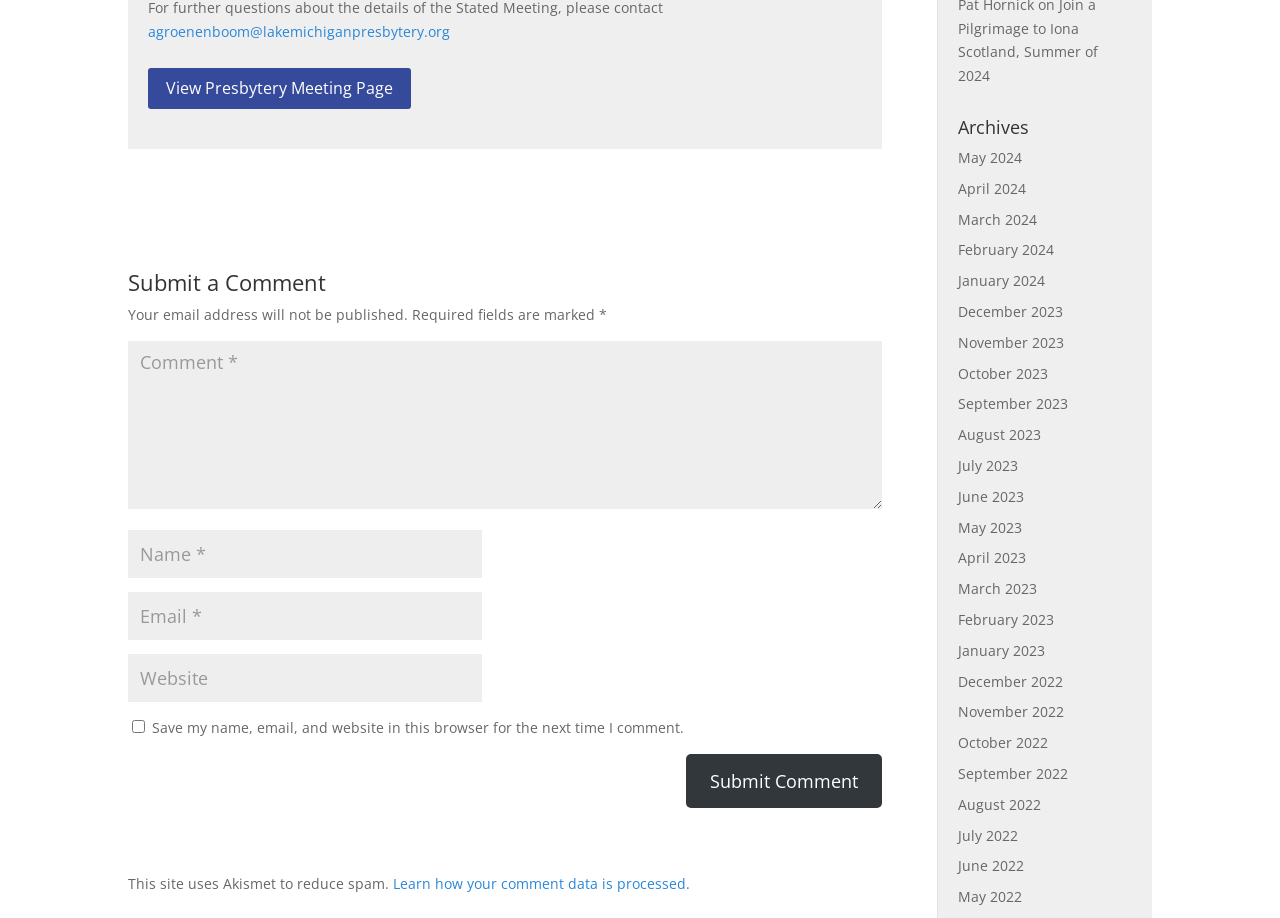Respond with a single word or phrase:
What is the function of the checkbox?

To save user data